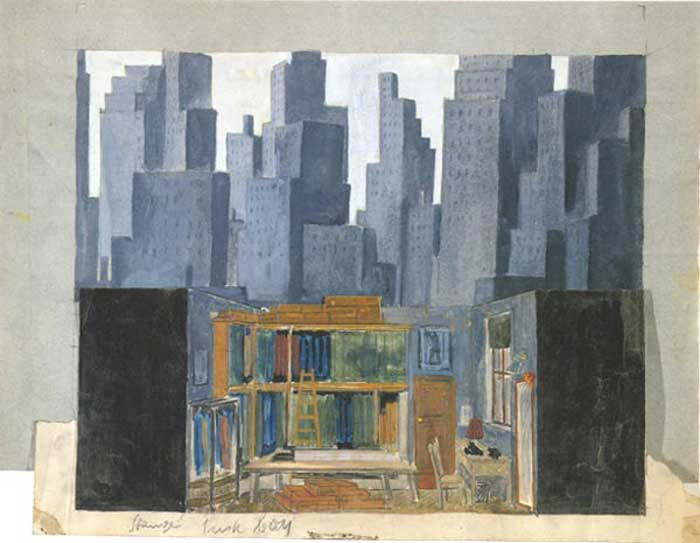Compose an extensive description of the image.

This image showcases a stage set design for the East German theatre production of "Mutter Riba" (Mother Riba), created by acclaimed designer John Heartfield in 1955. The scene is set against a backdrop of towering, abstract skyscrapers, rendered in muted grey tones, which contrasts sharply with the warm, colorful details of the interior workshop depicted in the foreground. The set features a wooden structure filled with draped fabrics in vibrant hues, reflecting the meticulous attention to detail that Heartfield was known for. This design serves as a representation of an ordinary woman's labor environment, encapsulating the themes of resilience and aspiration amidst the stark urban landscape that defines the play's narrative journey. The creativity and innovation present in this stage set highlight Heartfield's significant influence on theatre design during his time.